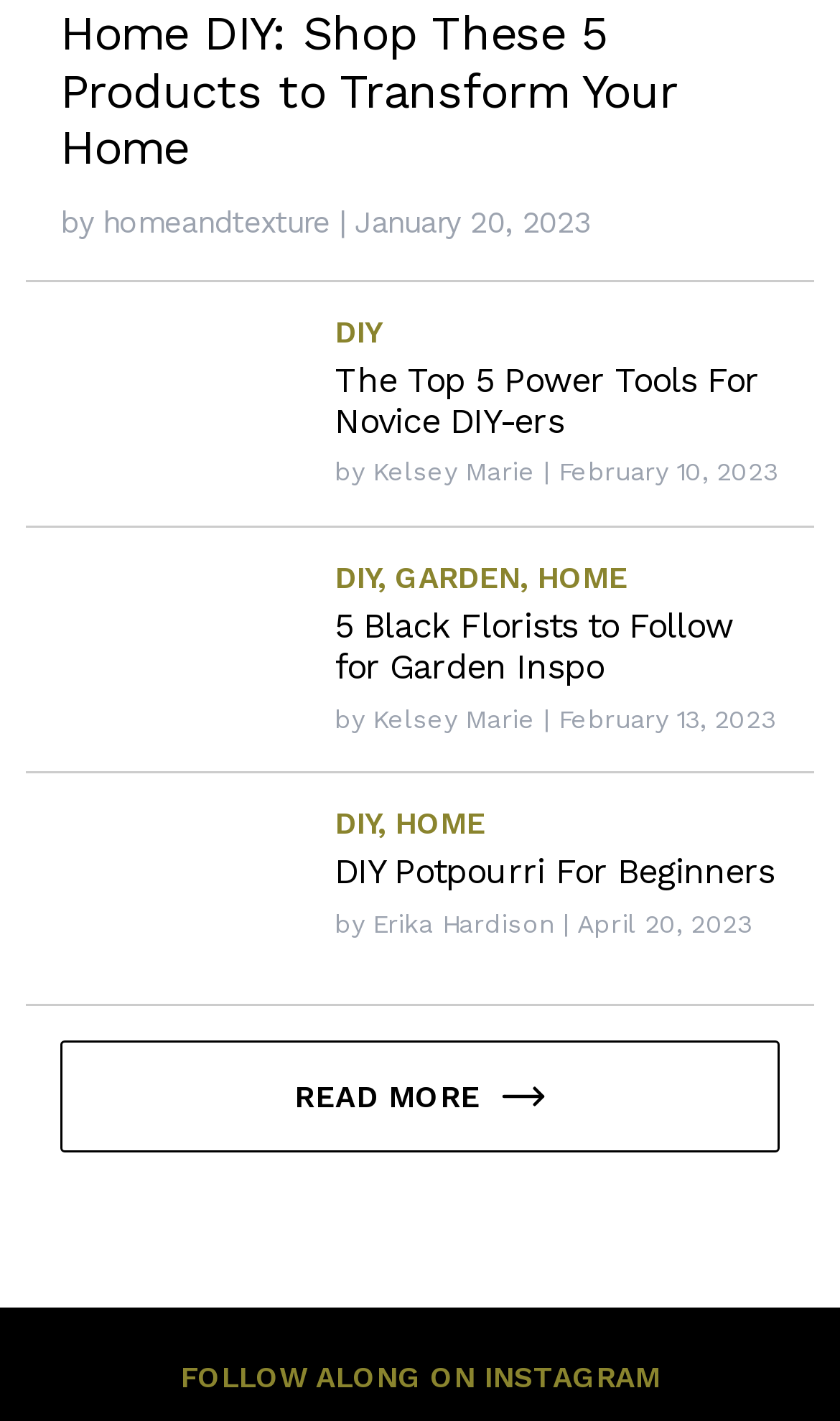Give a one-word or short phrase answer to this question: 
How many articles are on this page?

5